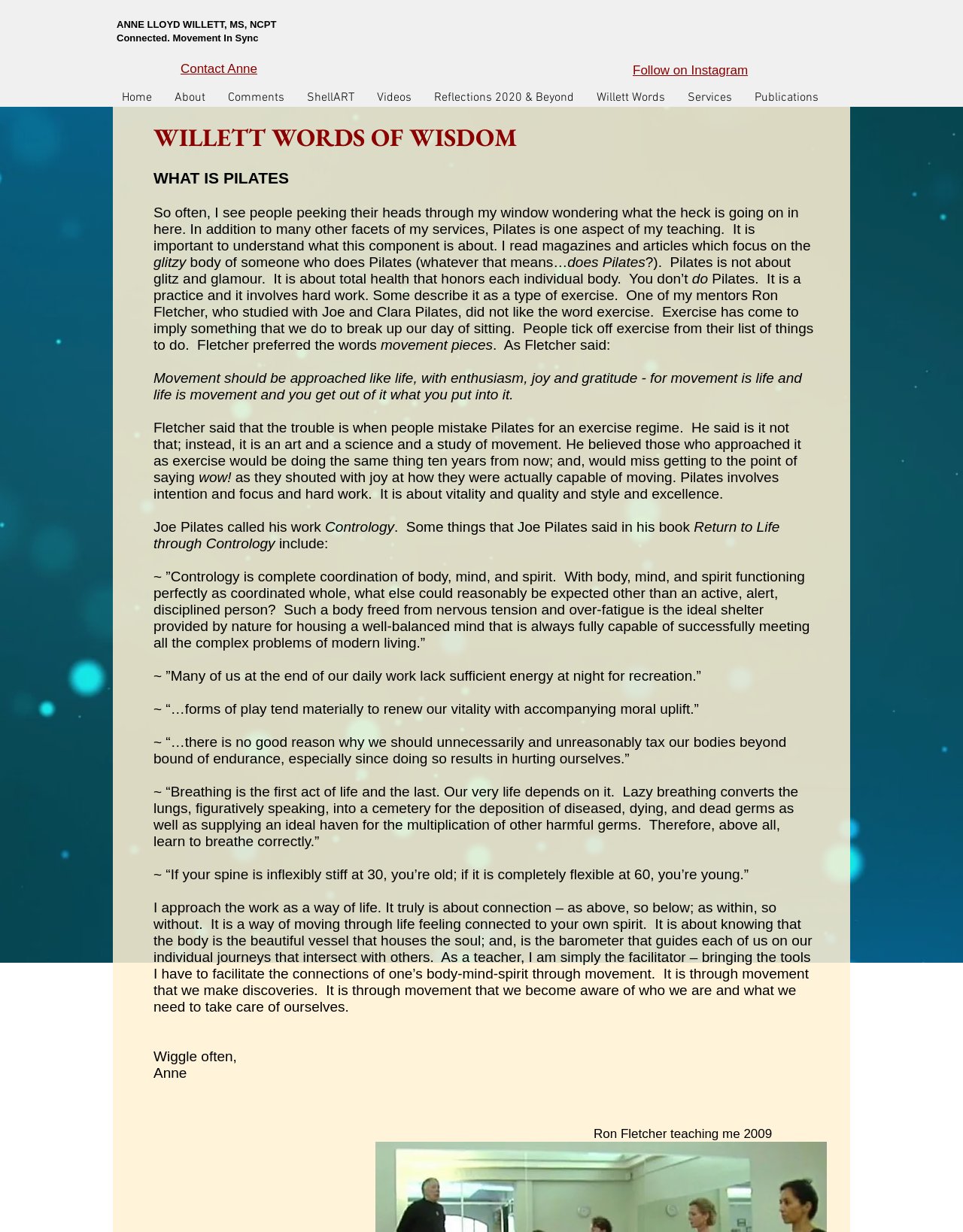Who is the author of the article?
Provide an in-depth and detailed explanation in response to the question.

The author of the article is Anne Lloyd Willett, which can be inferred from the text 'I approach the work as a way of life...' and the signature 'Wiggle often, Anne' at the end of the article.